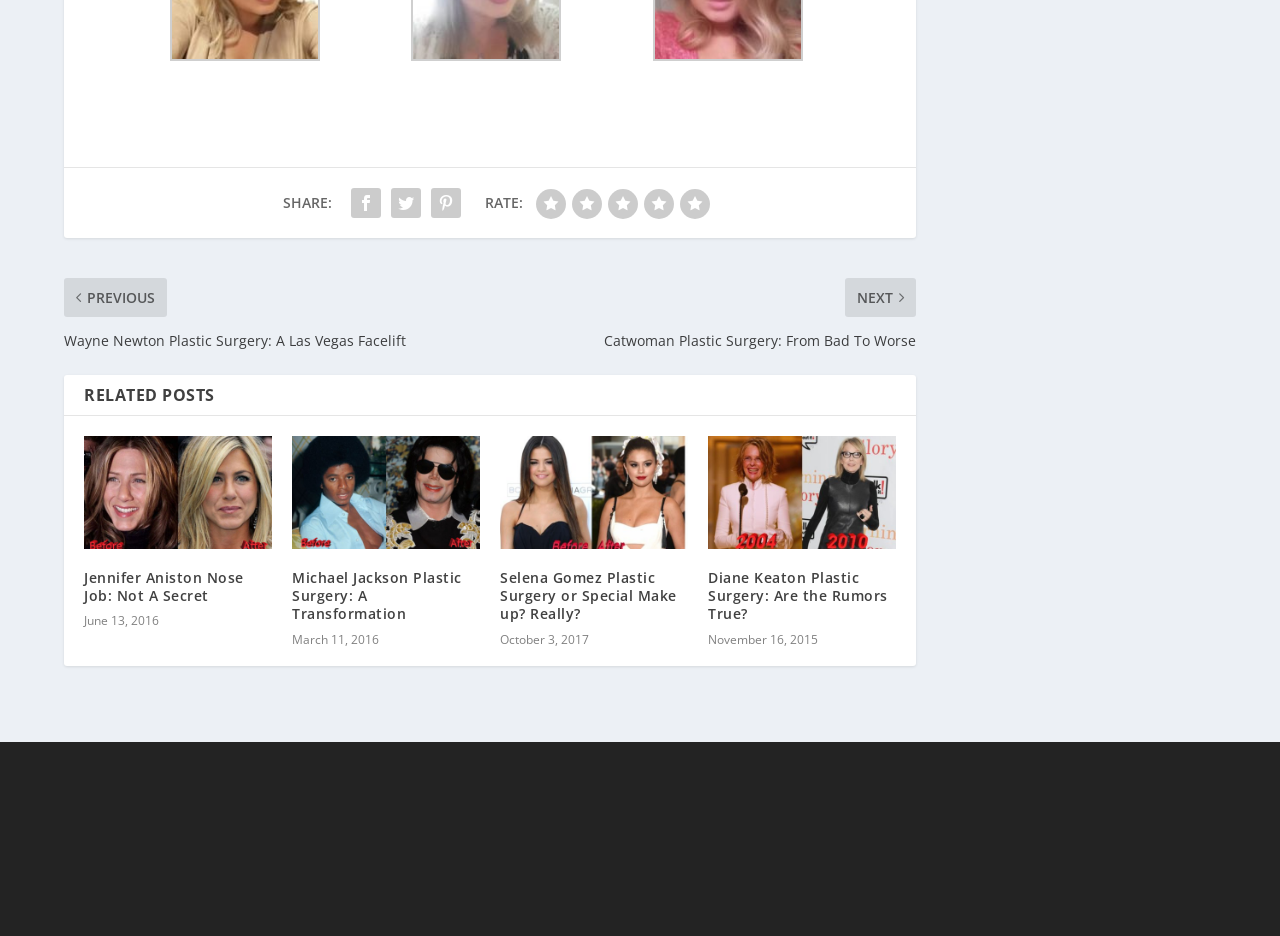How many rating options are available?
Using the picture, provide a one-word or short phrase answer.

5